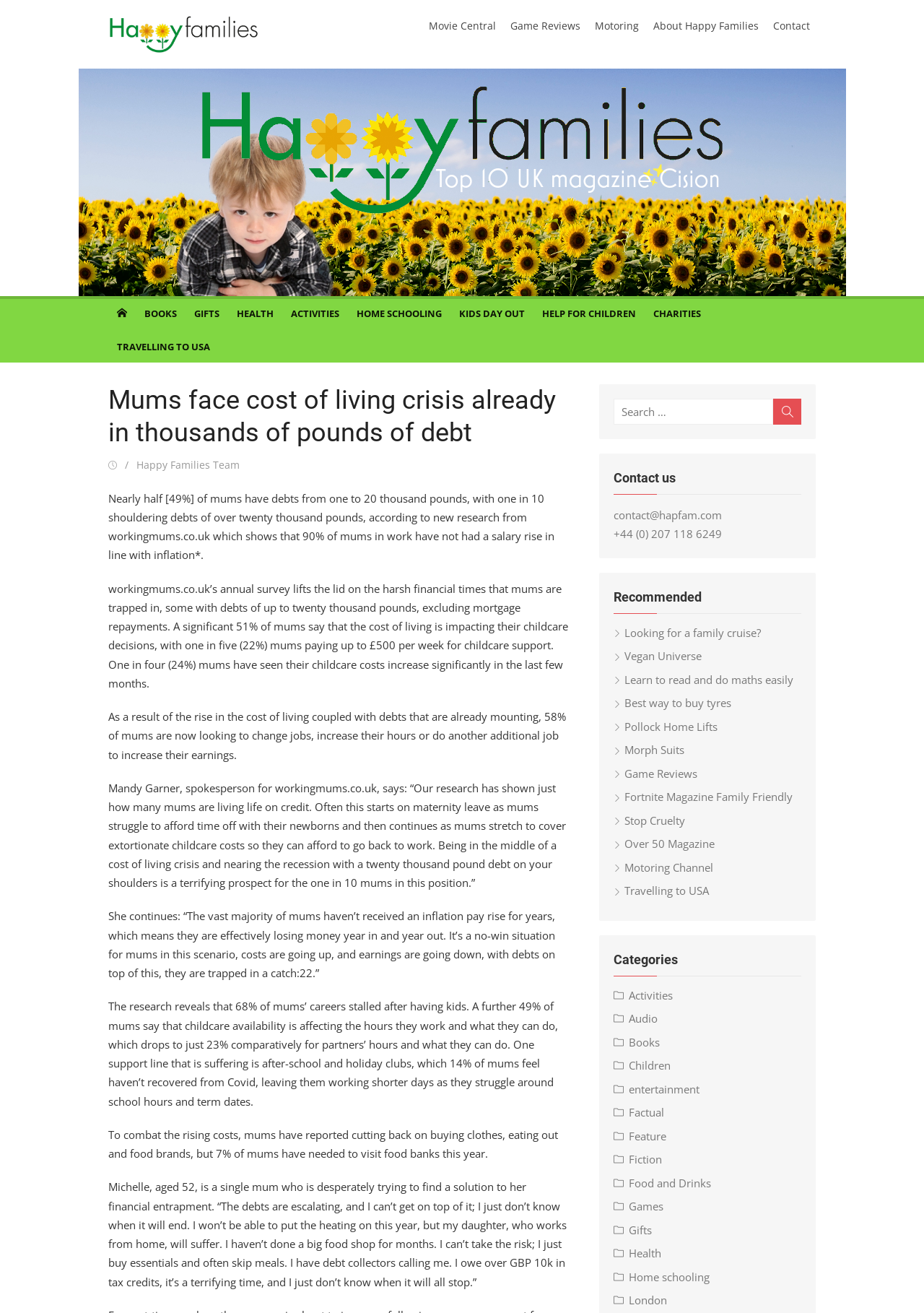Please locate the bounding box coordinates of the region I need to click to follow this instruction: "Contact us".

[0.664, 0.387, 0.781, 0.398]